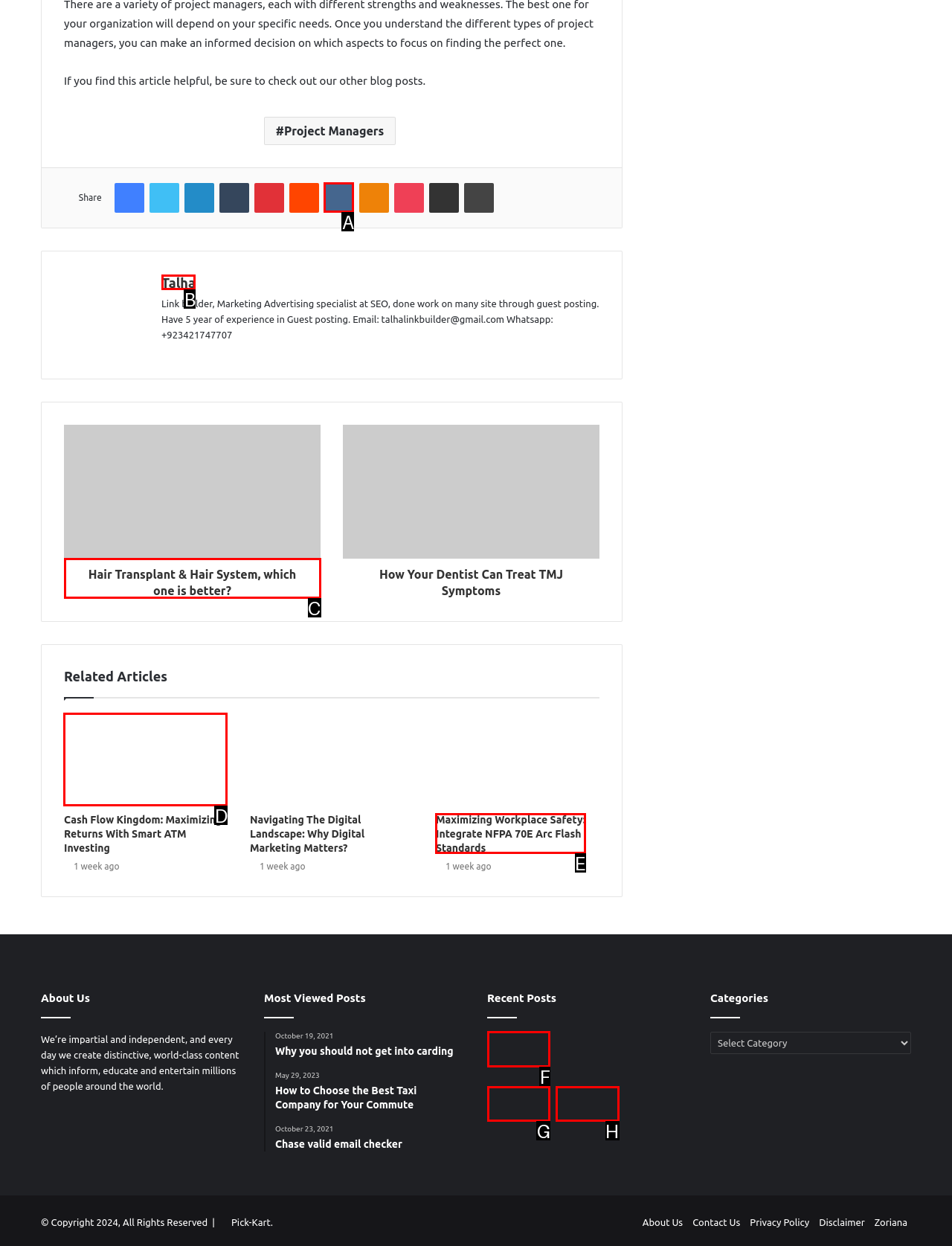Which UI element's letter should be clicked to achieve the task: Check the related article 'Cash Flow Kingdom: Maximizing Returns With Smart ATM Investing'
Provide the letter of the correct choice directly.

D